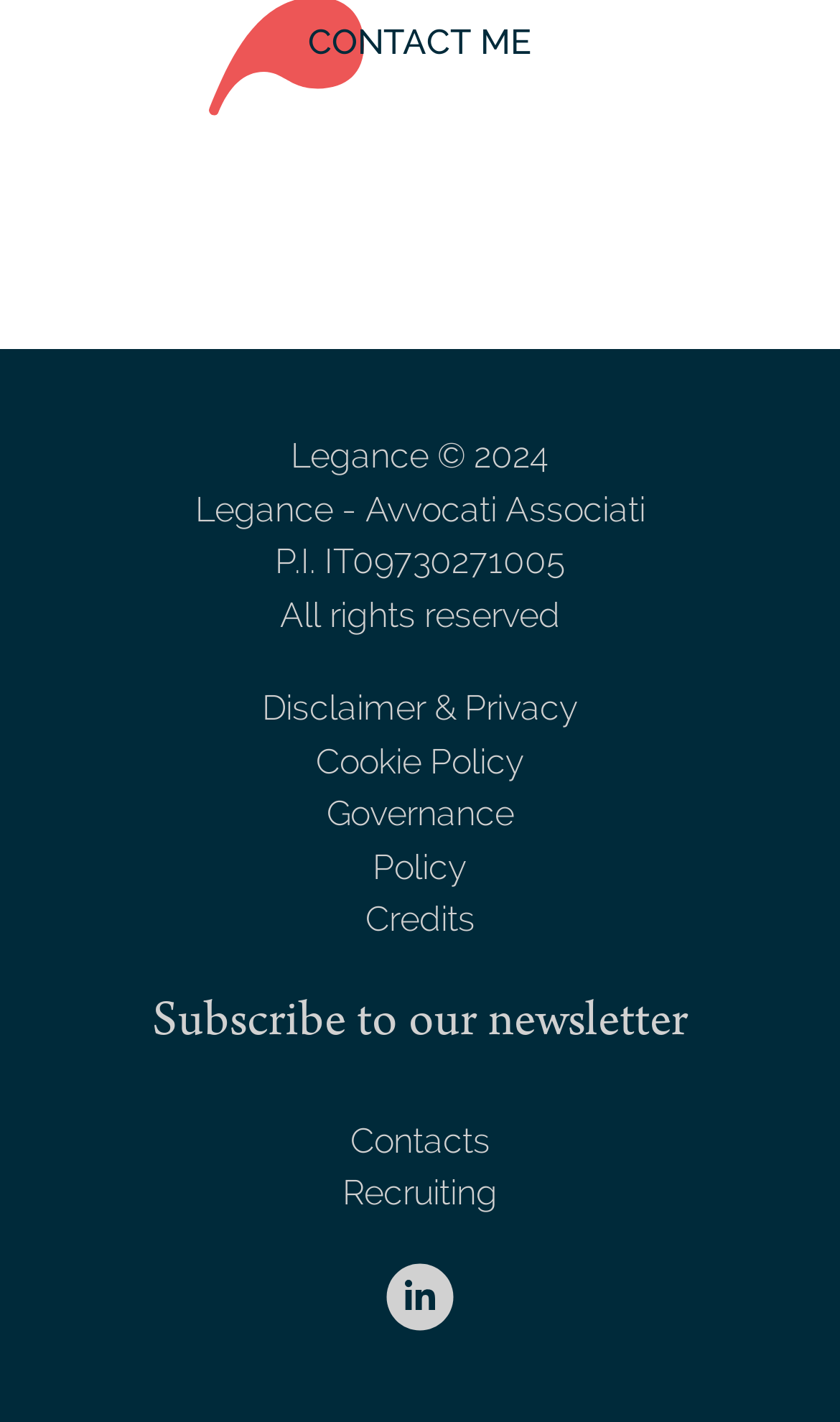Identify the bounding box coordinates for the region to click in order to carry out this instruction: "Explore recruiting opportunities". Provide the coordinates using four float numbers between 0 and 1, formatted as [left, top, right, bottom].

[0.408, 0.825, 0.592, 0.854]